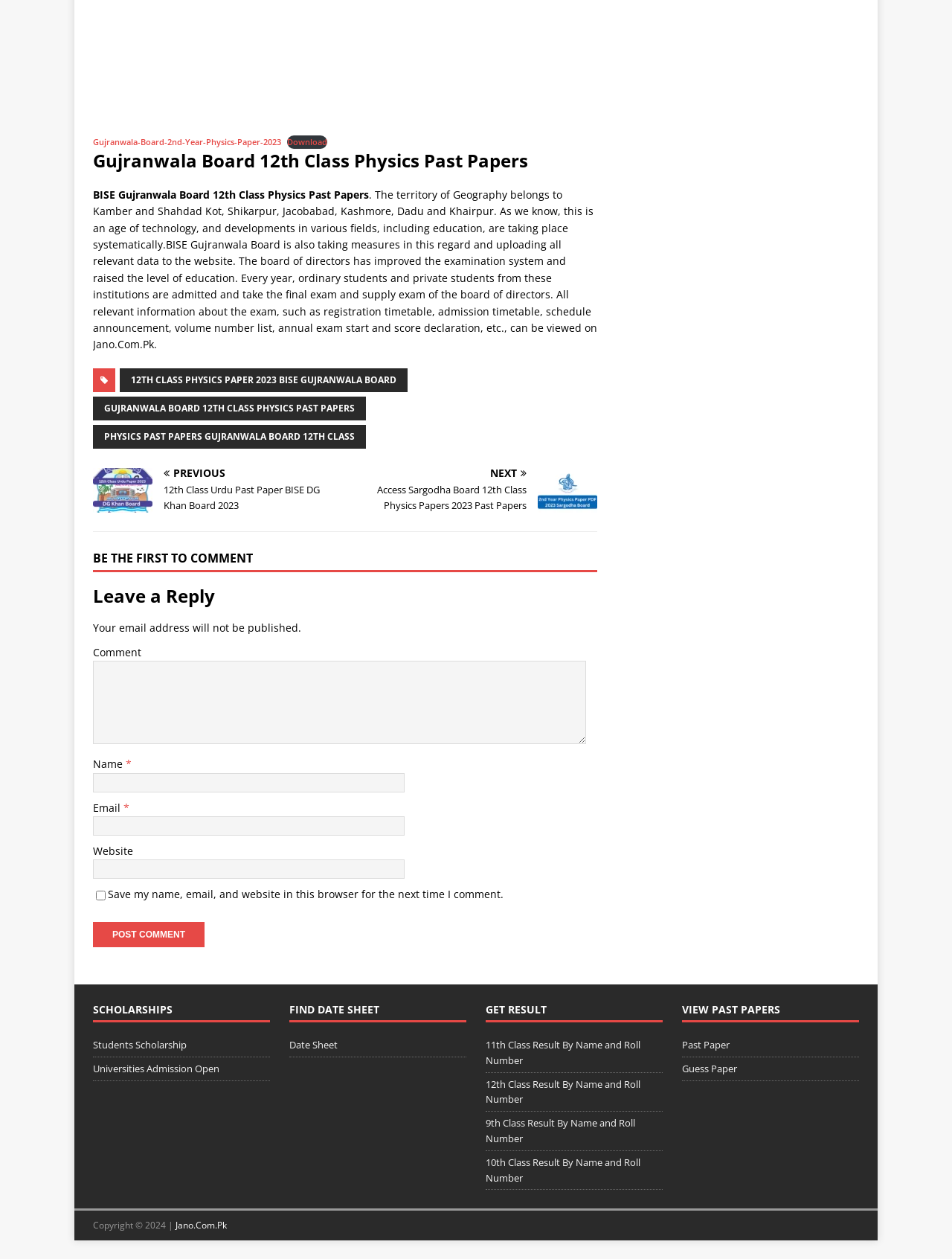Please find the bounding box for the UI component described as follows: "Students Scholarship".

[0.098, 0.824, 0.284, 0.839]